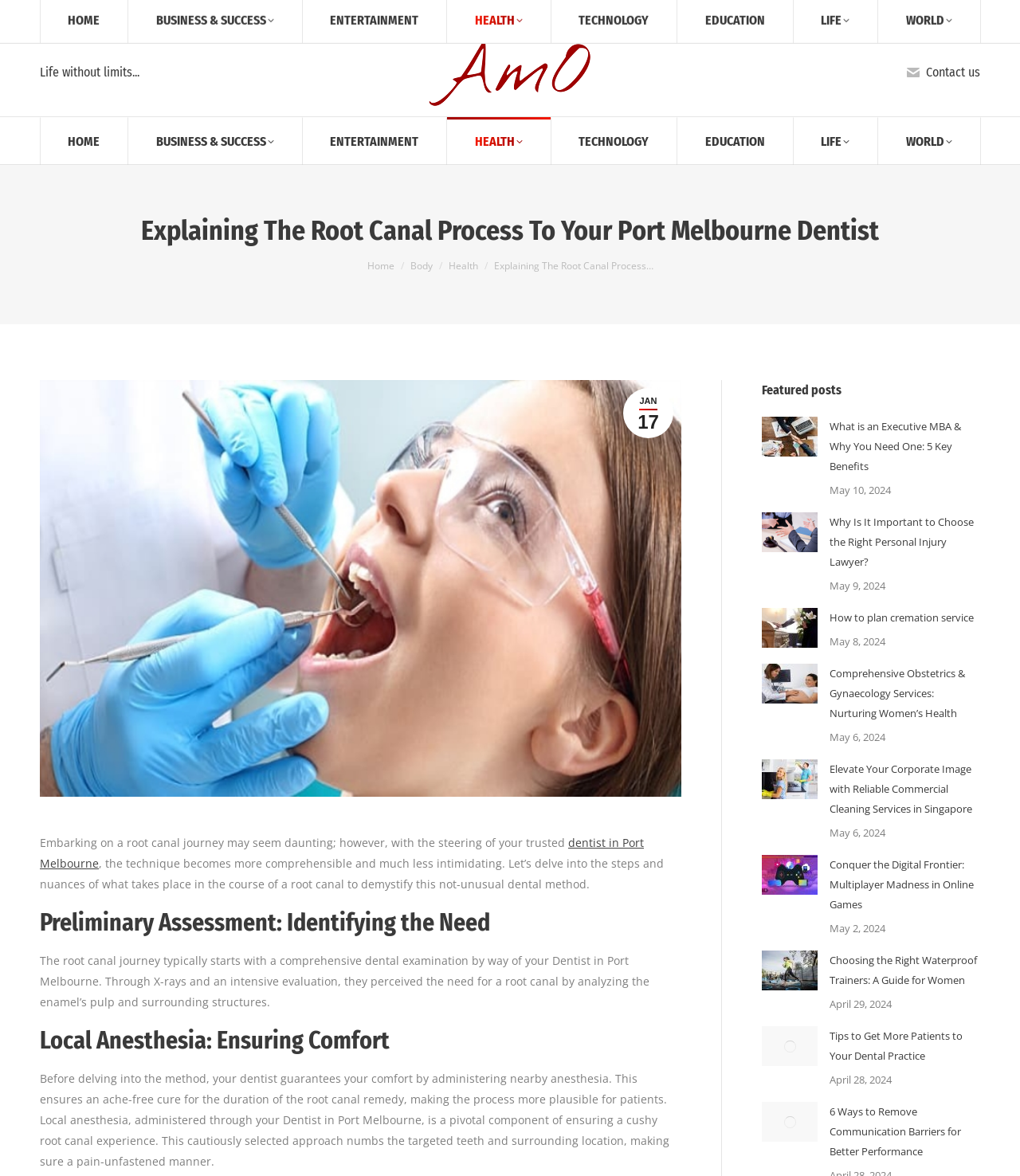Identify the bounding box of the HTML element described here: "Disclaimer". Provide the coordinates as four float numbers between 0 and 1: [left, top, right, bottom].

None